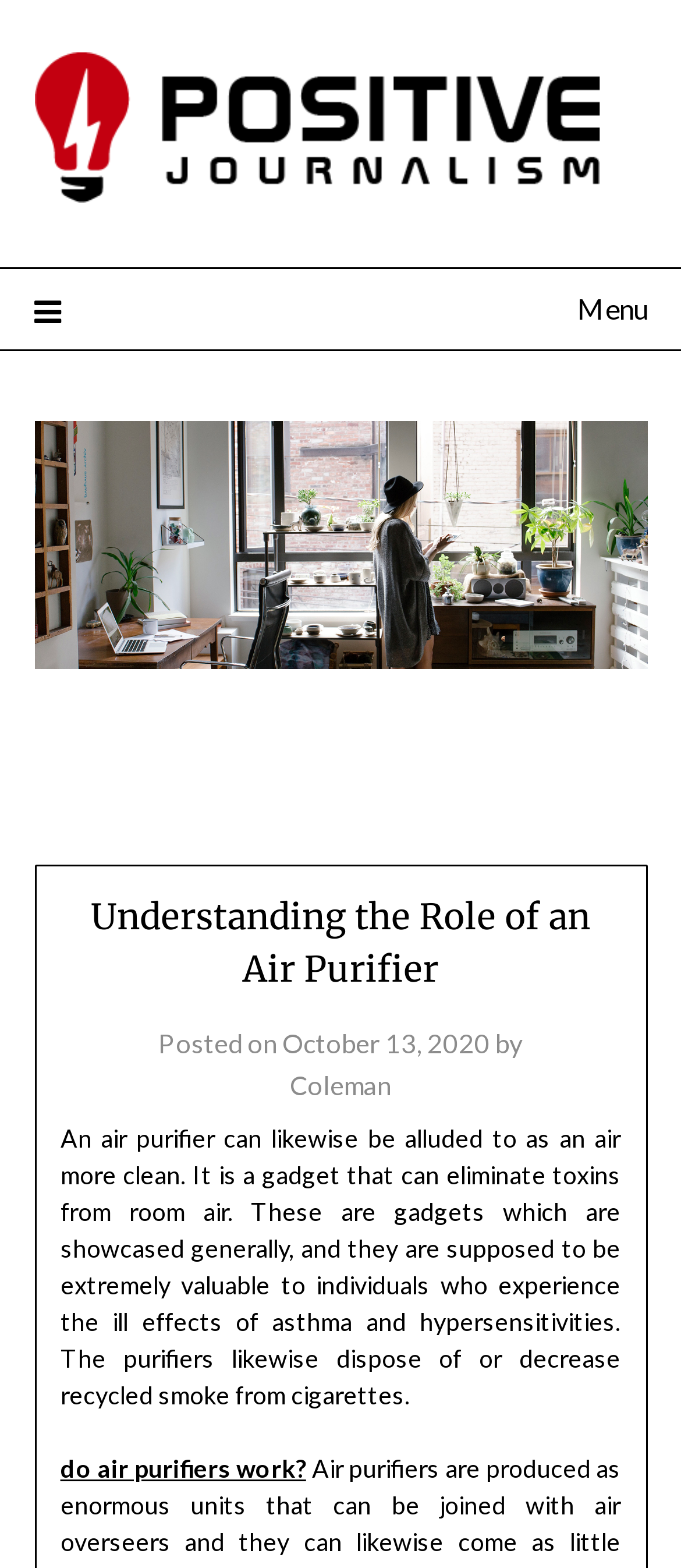What is a related topic to air purifiers?
Please look at the screenshot and answer using one word or phrase.

Do air purifiers work?